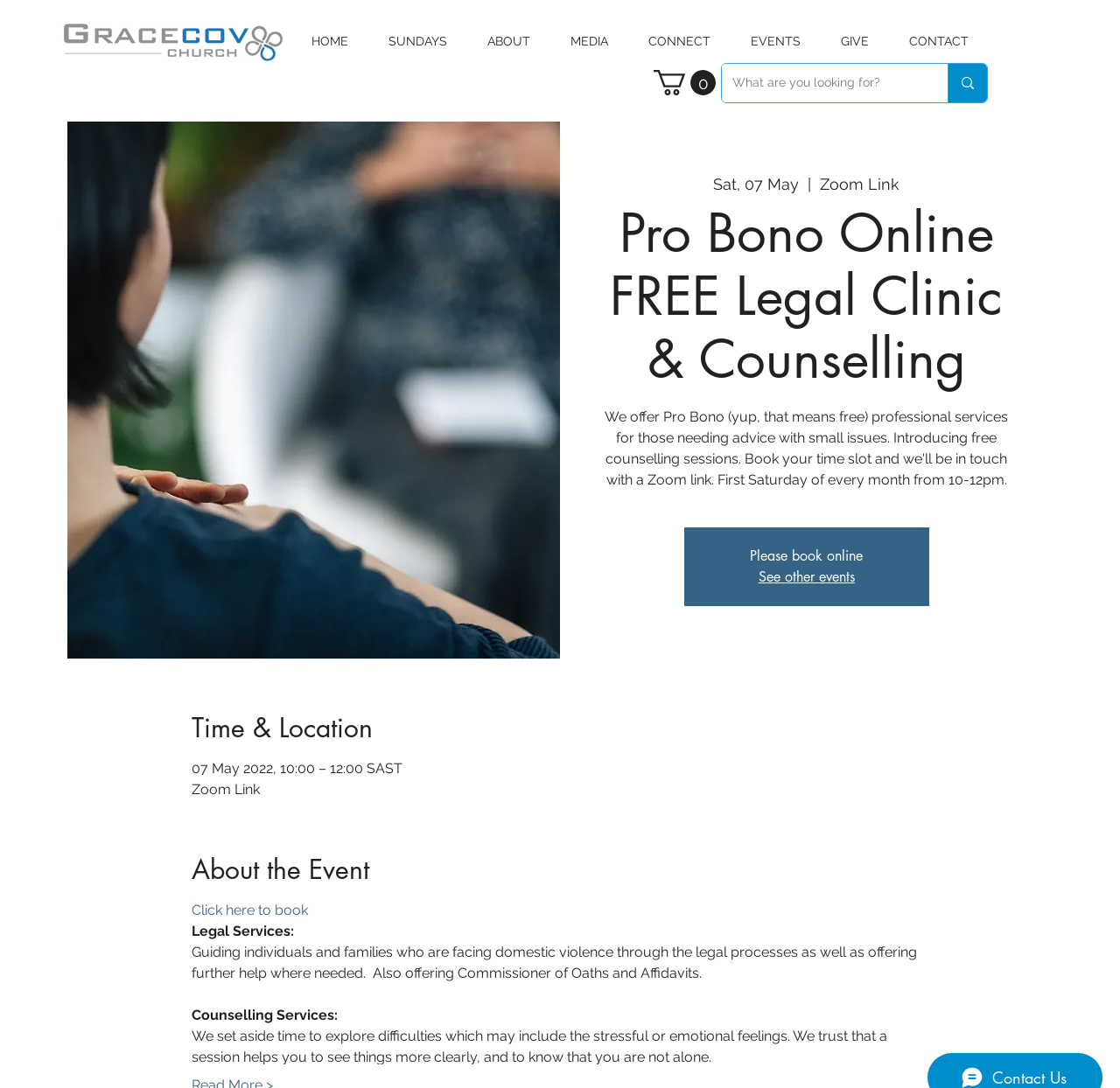What is the link mentioned on the webpage for booking the event?
Answer the question with a detailed and thorough explanation.

I found the answer by looking at the link element with the text 'Click here to book'. This link is likely for booking the event mentioned on the webpage.